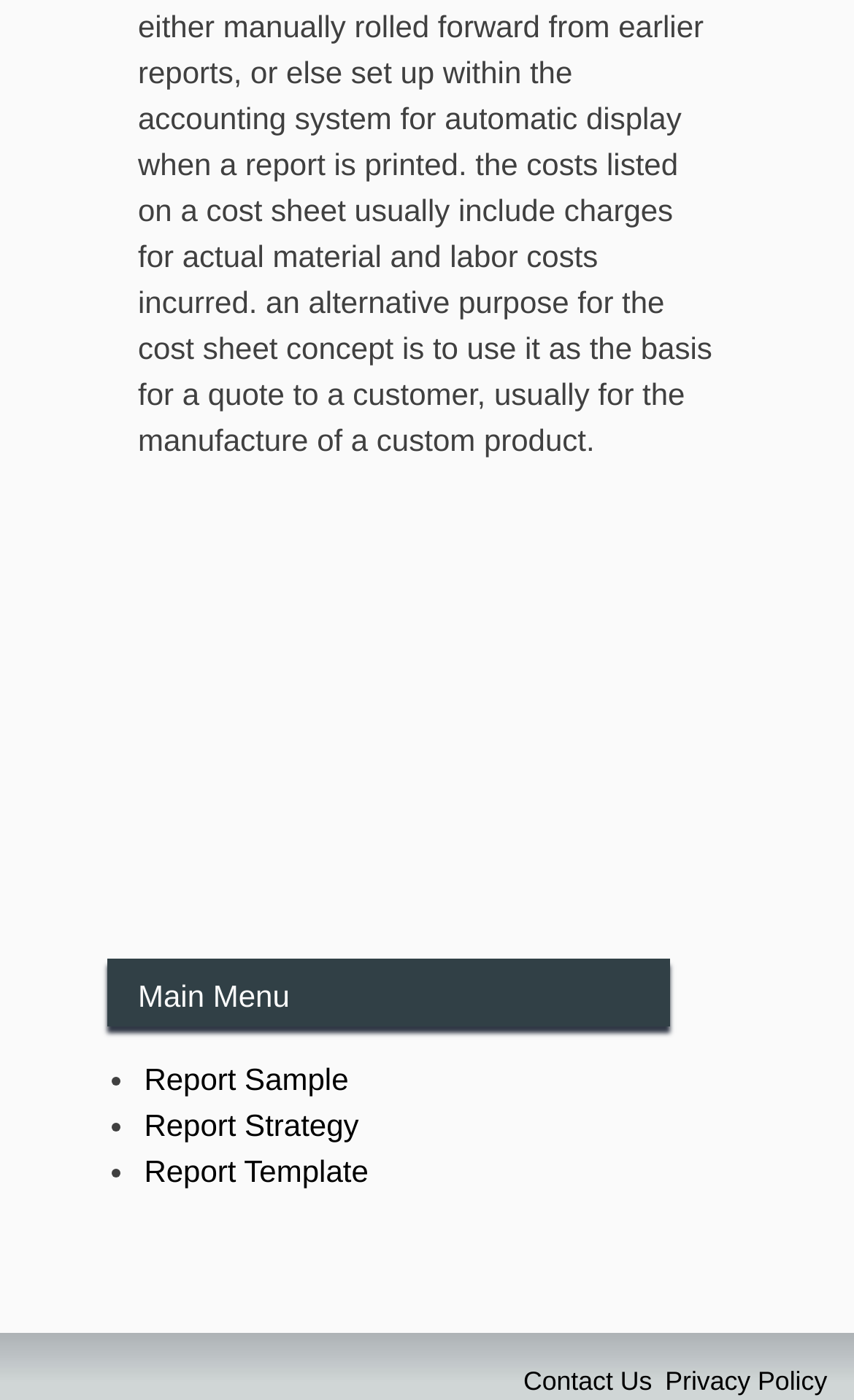What is the last link in the main menu?
Answer the question with just one word or phrase using the image.

Report Template